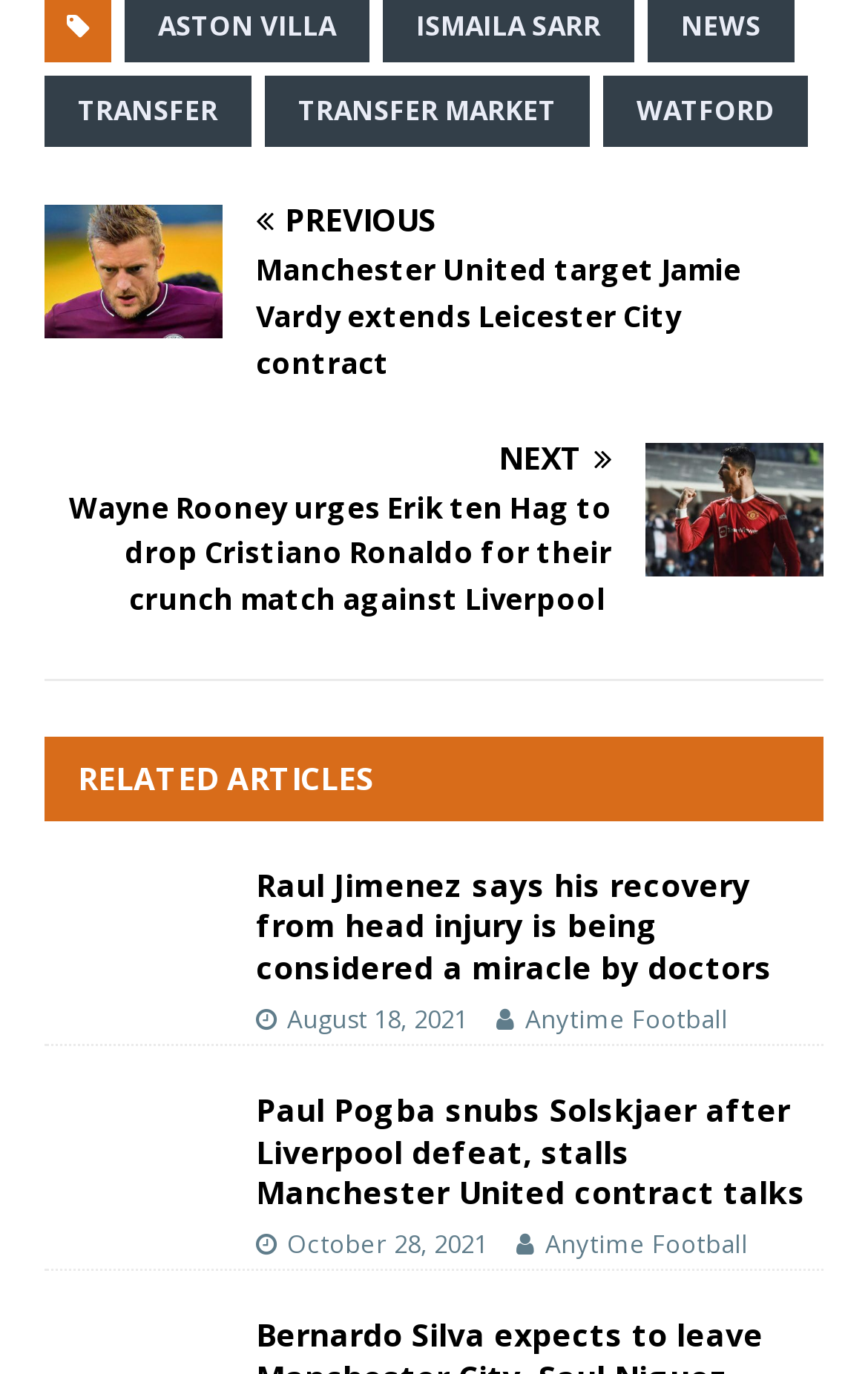Given the element description: "Watford", predict the bounding box coordinates of this UI element. The coordinates must be four float numbers between 0 and 1, given as [left, top, right, bottom].

[0.695, 0.055, 0.931, 0.107]